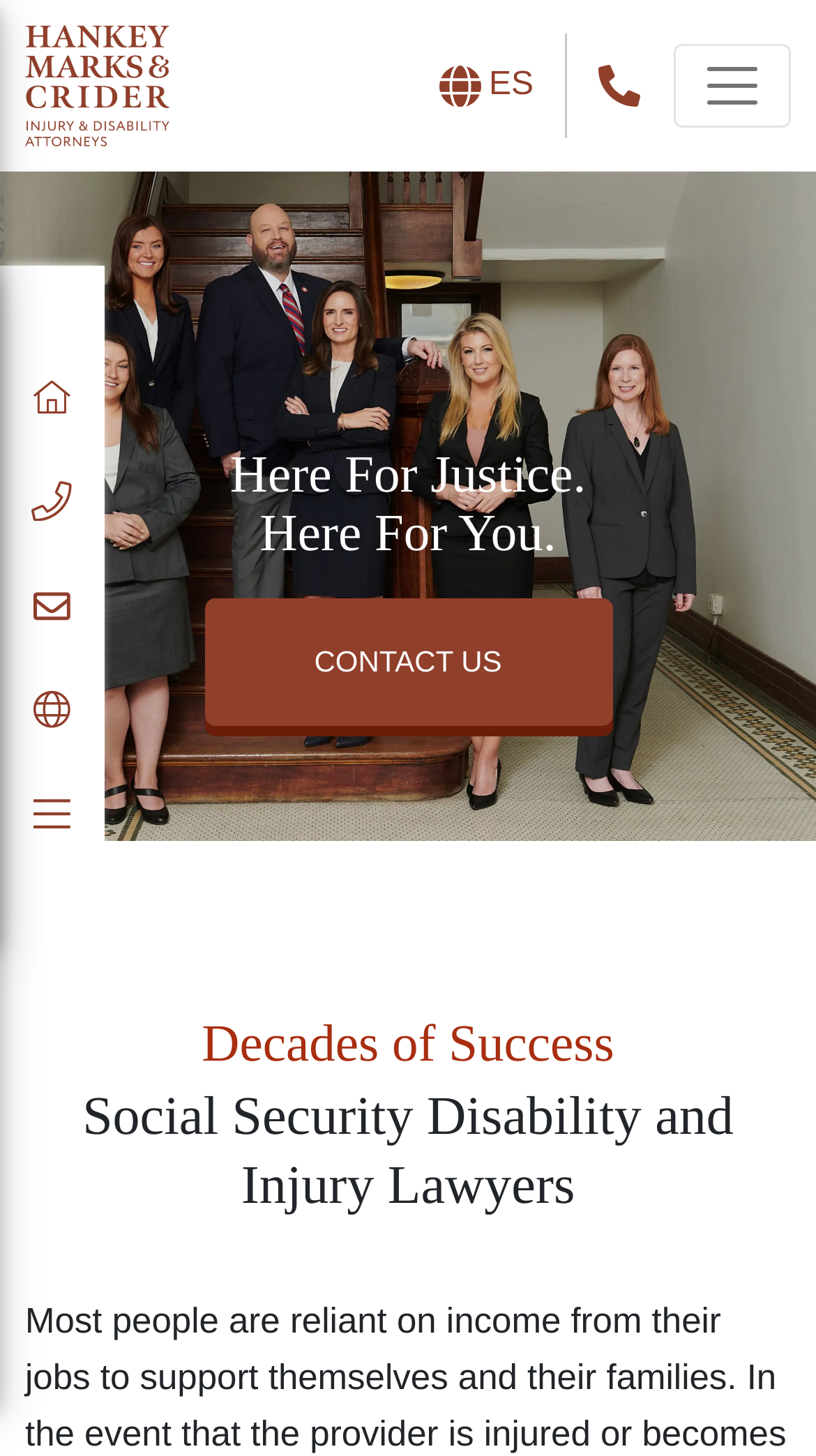Answer the question below using just one word or a short phrase: 
What is the language of the alternative website version?

Spanish